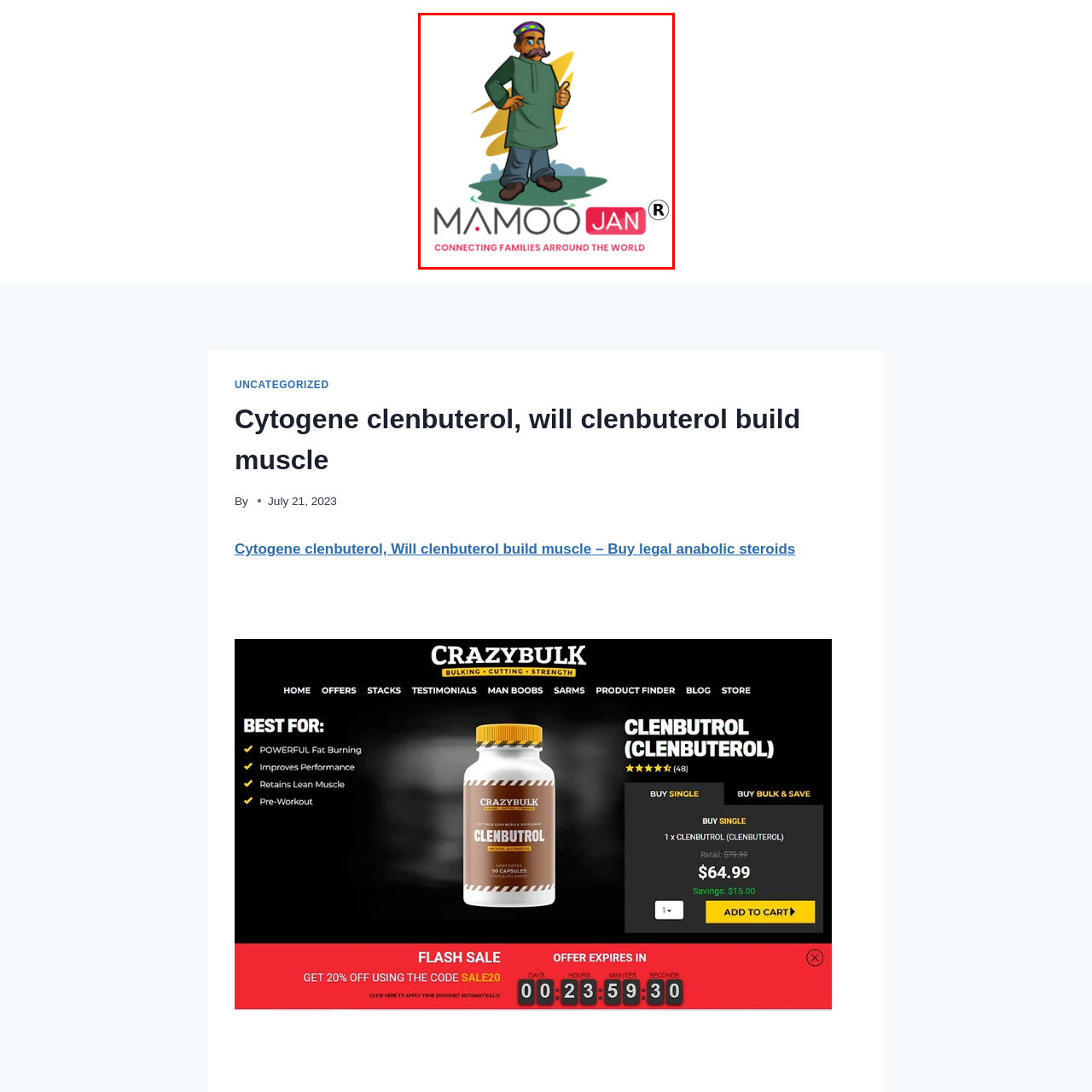Examine the red-bounded region in the image and describe it in detail.

The image features a vibrant cartoon character representing "Mamoo Jan," a brand symbolizing connections among families worldwide. The character is a man wearing a traditional green kurta, complemented by a colorful turban and sporting a prominent mustache. He stands confidently with a thumbs-up gesture, radiating a friendly and welcoming demeanor. Below the character, the brand name "MAMOO JAN" is prominently displayed in bold lettering, accompanied by the tagline "CONNECTING FAMILIES AROUND THE WORLD." The logo is designed to convey warmth, community, and a sense of togetherness, reflecting the mission of the brand.